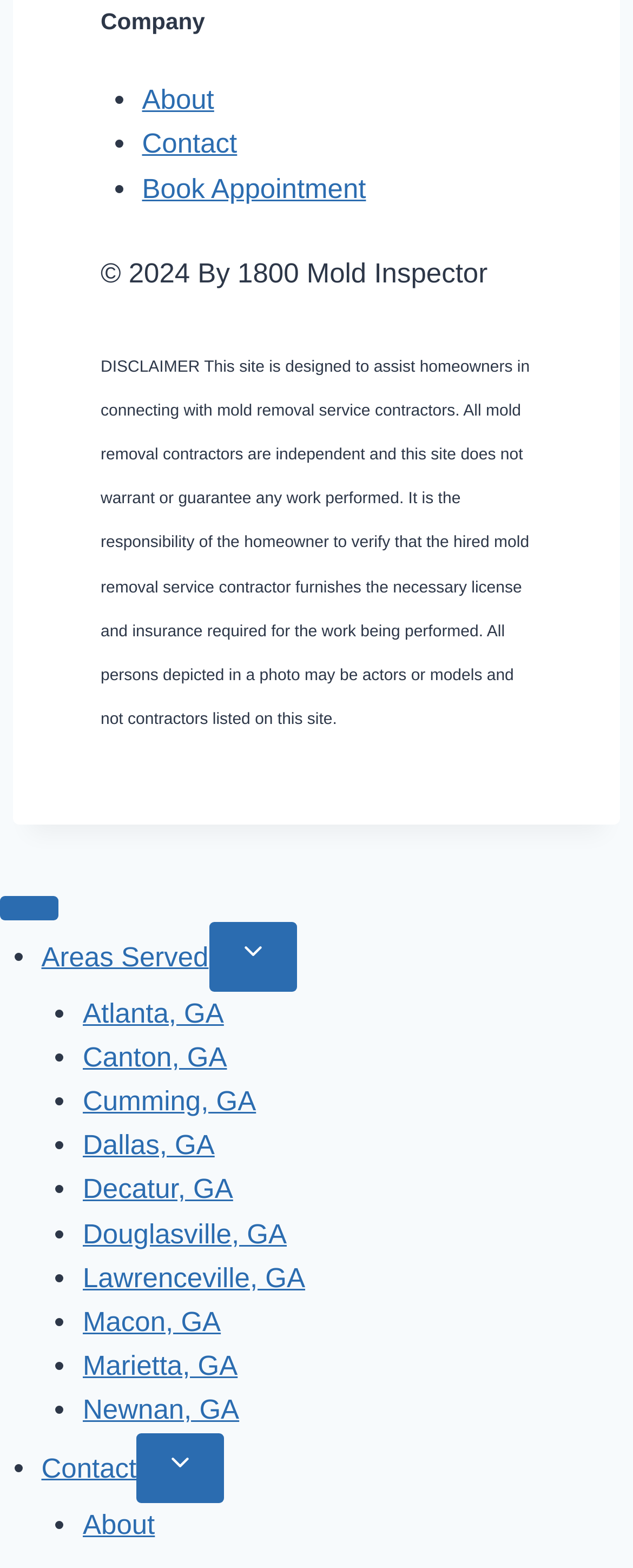Please find the bounding box coordinates of the element that must be clicked to perform the given instruction: "Click on About". The coordinates should be four float numbers from 0 to 1, i.e., [left, top, right, bottom].

[0.224, 0.054, 0.338, 0.074]